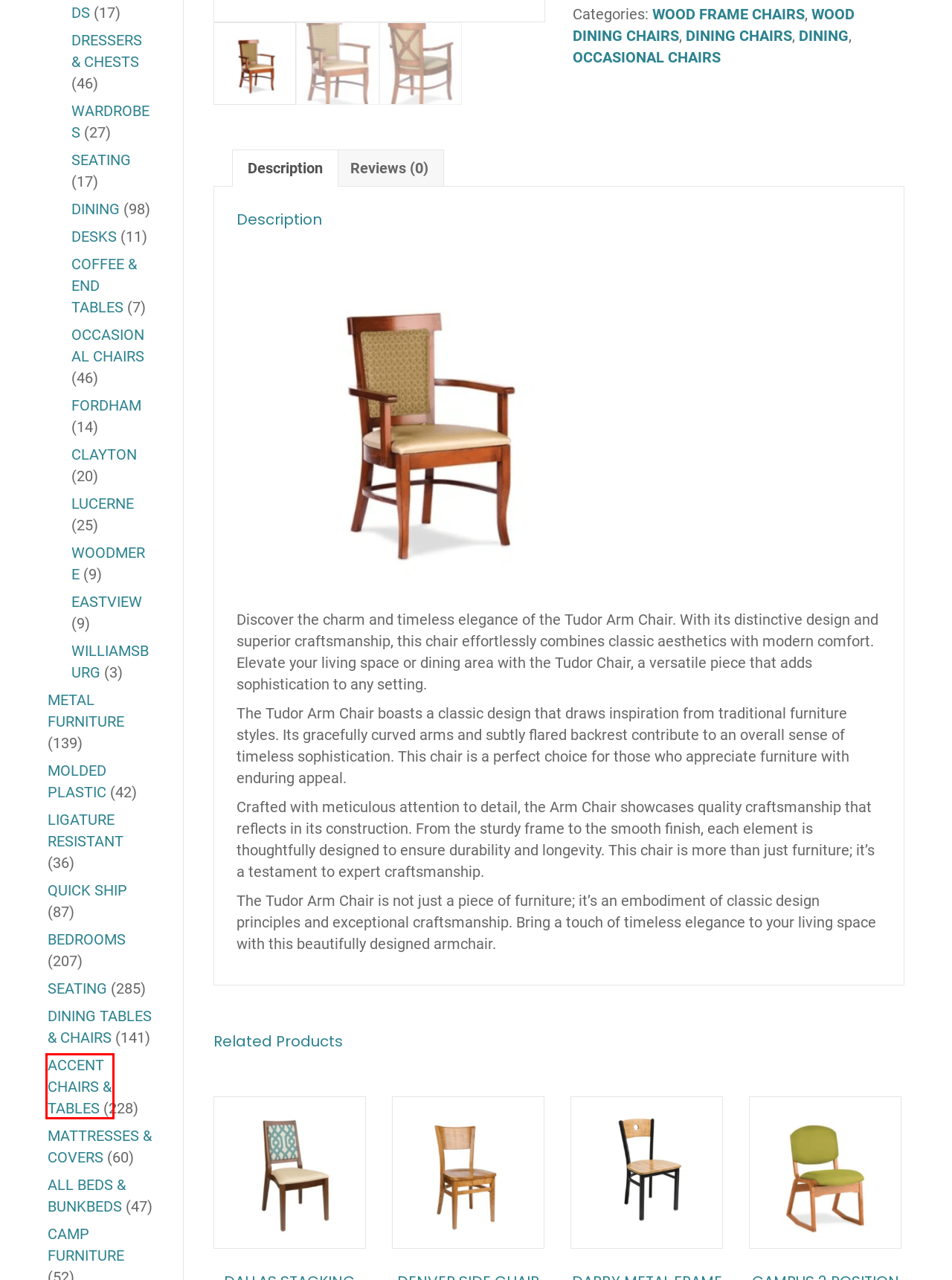You have a screenshot of a webpage with an element surrounded by a red bounding box. Choose the webpage description that best describes the new page after clicking the element inside the red bounding box. Here are the candidates:
A. CLAYTON Archives | Furniture Concepts
B. Beds For Camps | Shelters | Children's Homes | Student Housing
C. Metal Furniture | Healthcare Facilities | Group Homes | Camps
D. WILLIAMSBURG Archives | Furniture Concepts
E. WARDROBES Archives | Furniture Concepts
F. FORDHAM Archives | Furniture Concepts
G. Accent Chairs & Tables | Group living Environments | Healthcare
H. DESKS Archives | Furniture Concepts

G